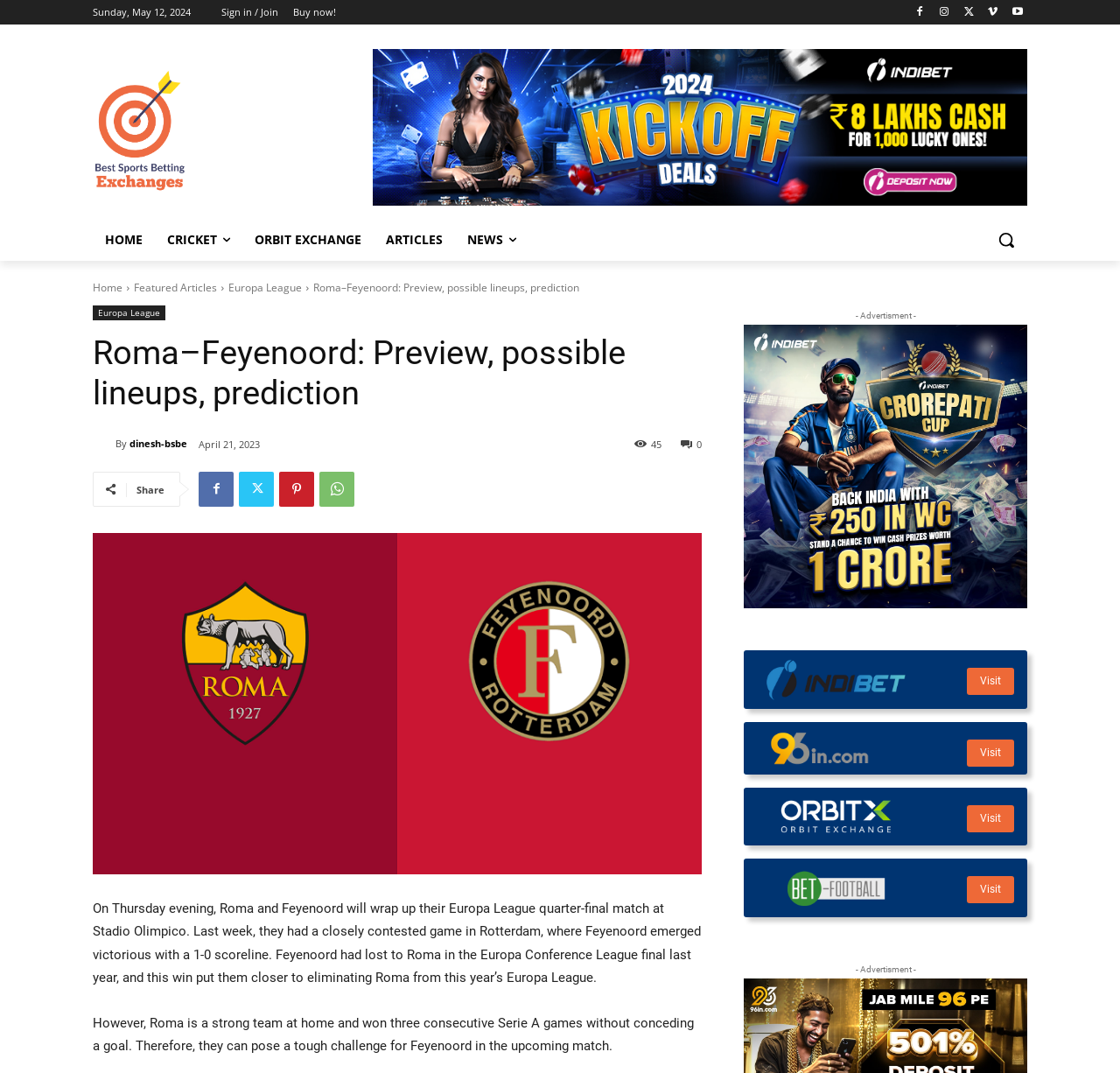Identify the bounding box for the UI element described as: "parent_node: - Advertisment -". Ensure the coordinates are four float numbers between 0 and 1, formatted as [left, top, right, bottom].

[0.664, 0.303, 0.917, 0.567]